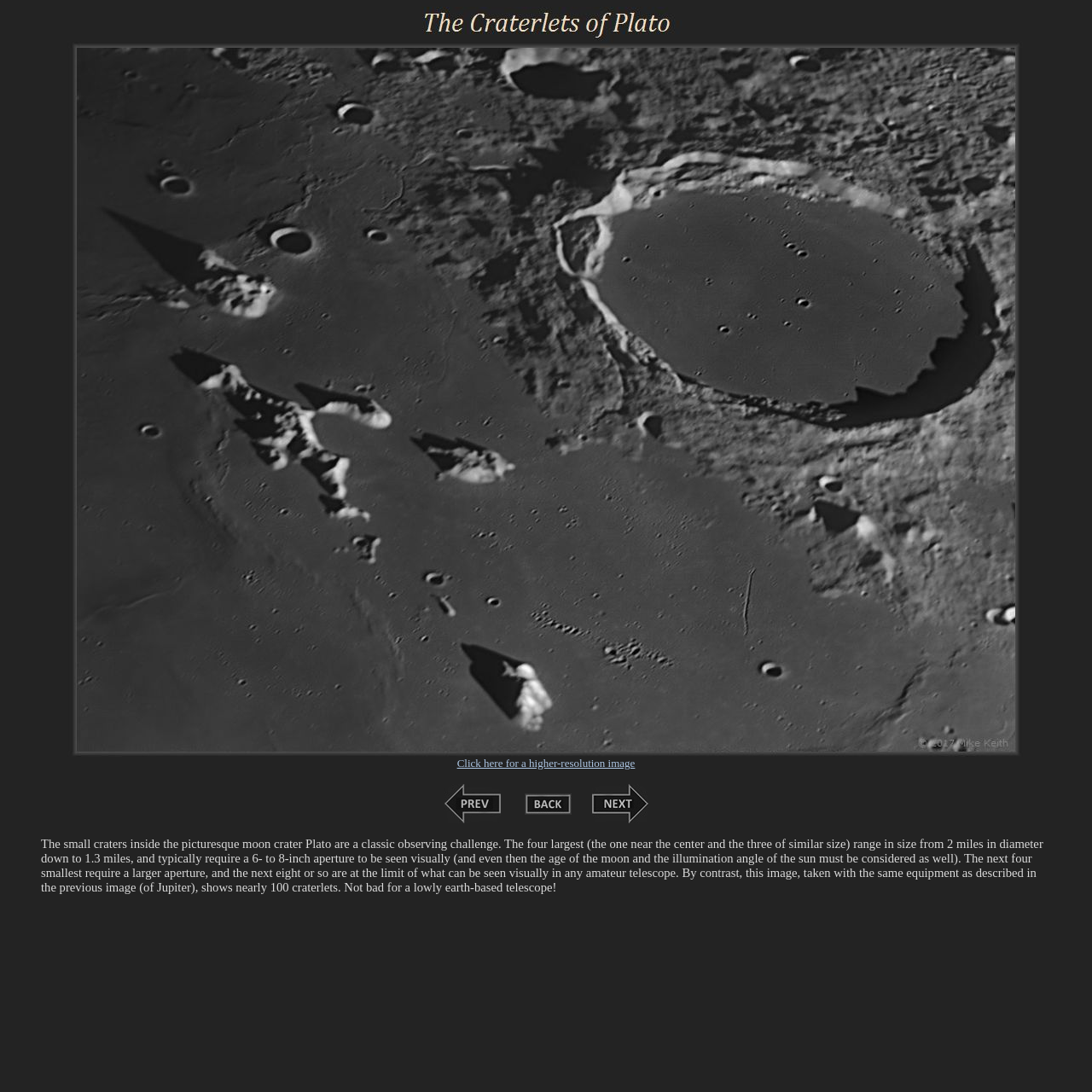Summarize the webpage comprehensively, mentioning all visible components.

The webpage is about Plato Craterlets, featuring a collection of images and descriptive text. At the top, there is a large image that spans almost the entire width of the page, with a link to a higher-resolution version below it. 

Below the image, there is a table with three columns, each containing a link and a smaller image. The links and images are aligned horizontally, with the links positioned slightly above the images. 

Further down the page, there is a blockquote section that contains a paragraph of text. The text describes the small craters inside the moon crater Plato, providing details about their size and visibility through amateur telescopes. It also mentions that the image on the page shows nearly 100 craterlets, which is a significant achievement for an earth-based telescope.